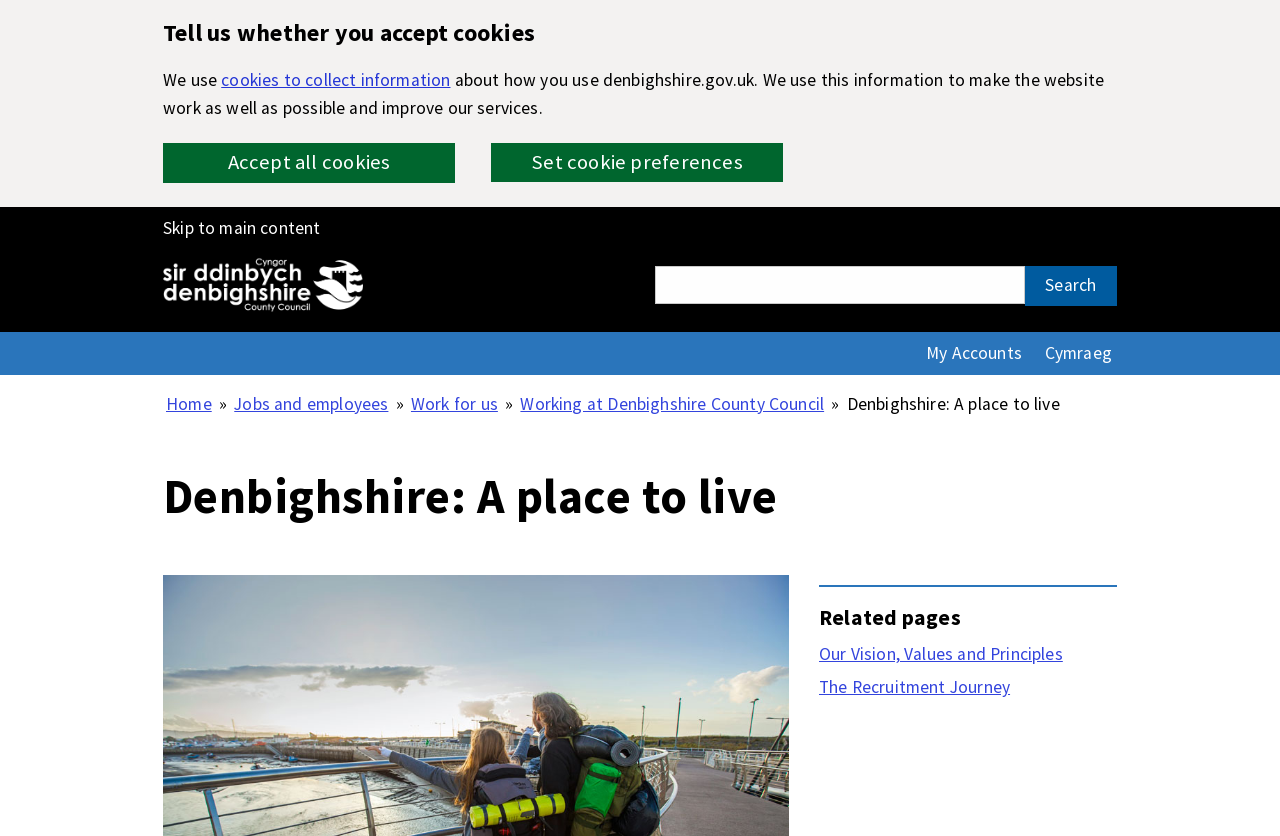Please find the bounding box coordinates of the element that must be clicked to perform the given instruction: "Go to My Accounts". The coordinates should be four float numbers from 0 to 1, i.e., [left, top, right, bottom].

[0.72, 0.409, 0.802, 0.438]